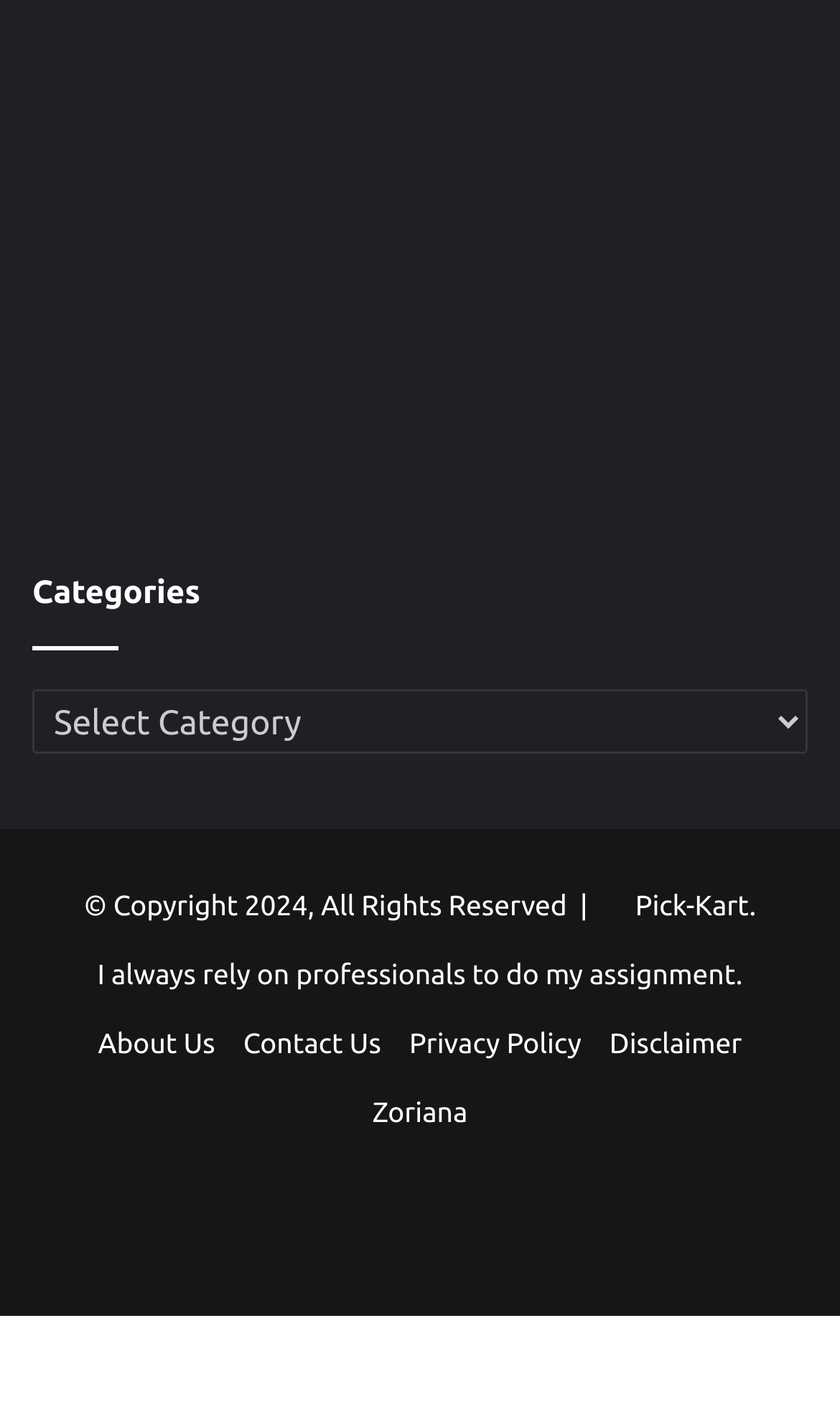Give a short answer to this question using one word or a phrase:
What is the text next to the copyright symbol at the bottom of the webpage?

2024, All Rights Reserved